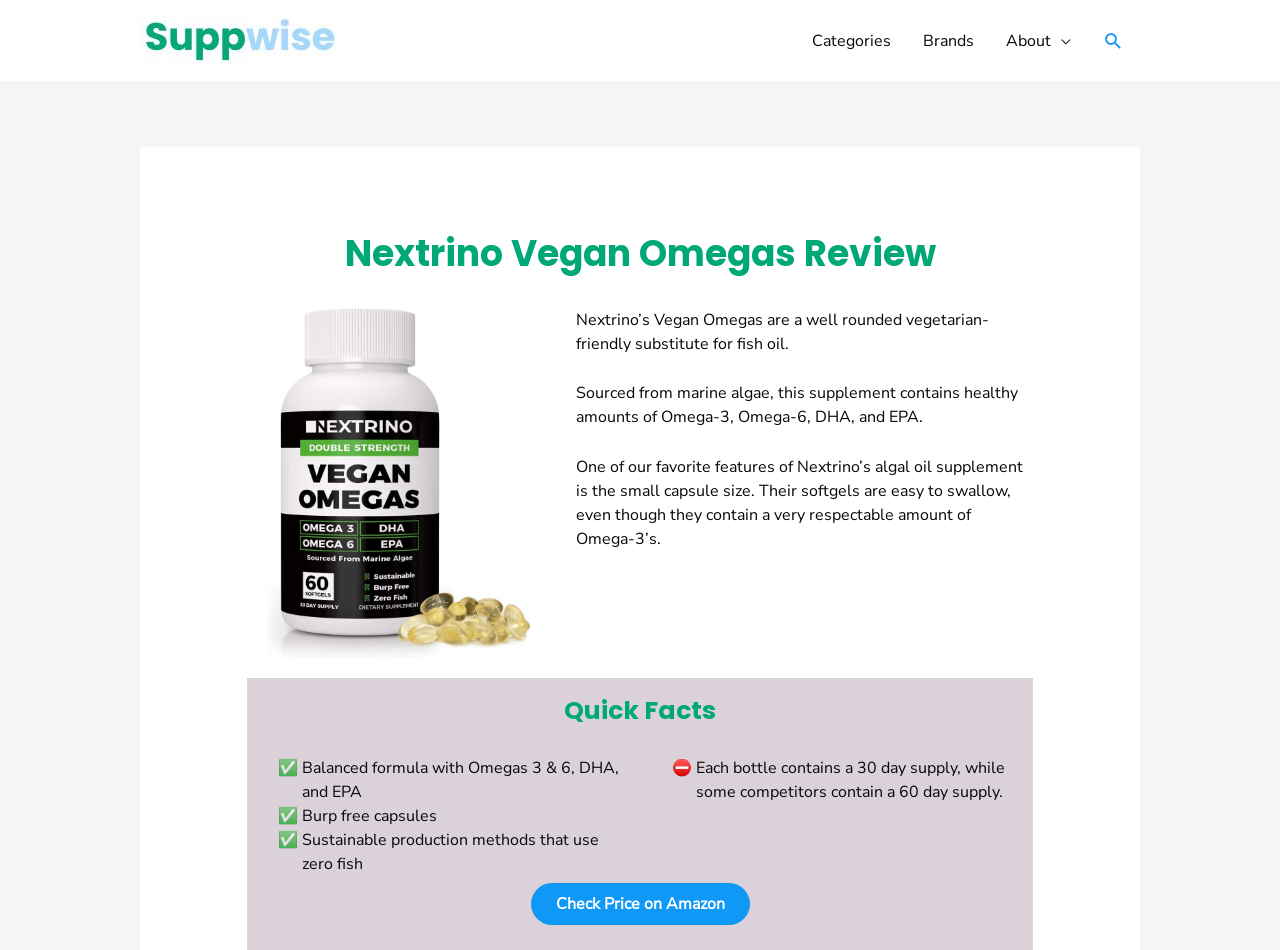Utilize the information from the image to answer the question in detail:
How many days' supply is in each bottle?

Each bottle contains a 30-day supply, which is mentioned in the text 'Each bottle contains a 30 day supply, while some competitors contain a 60 day supply.'